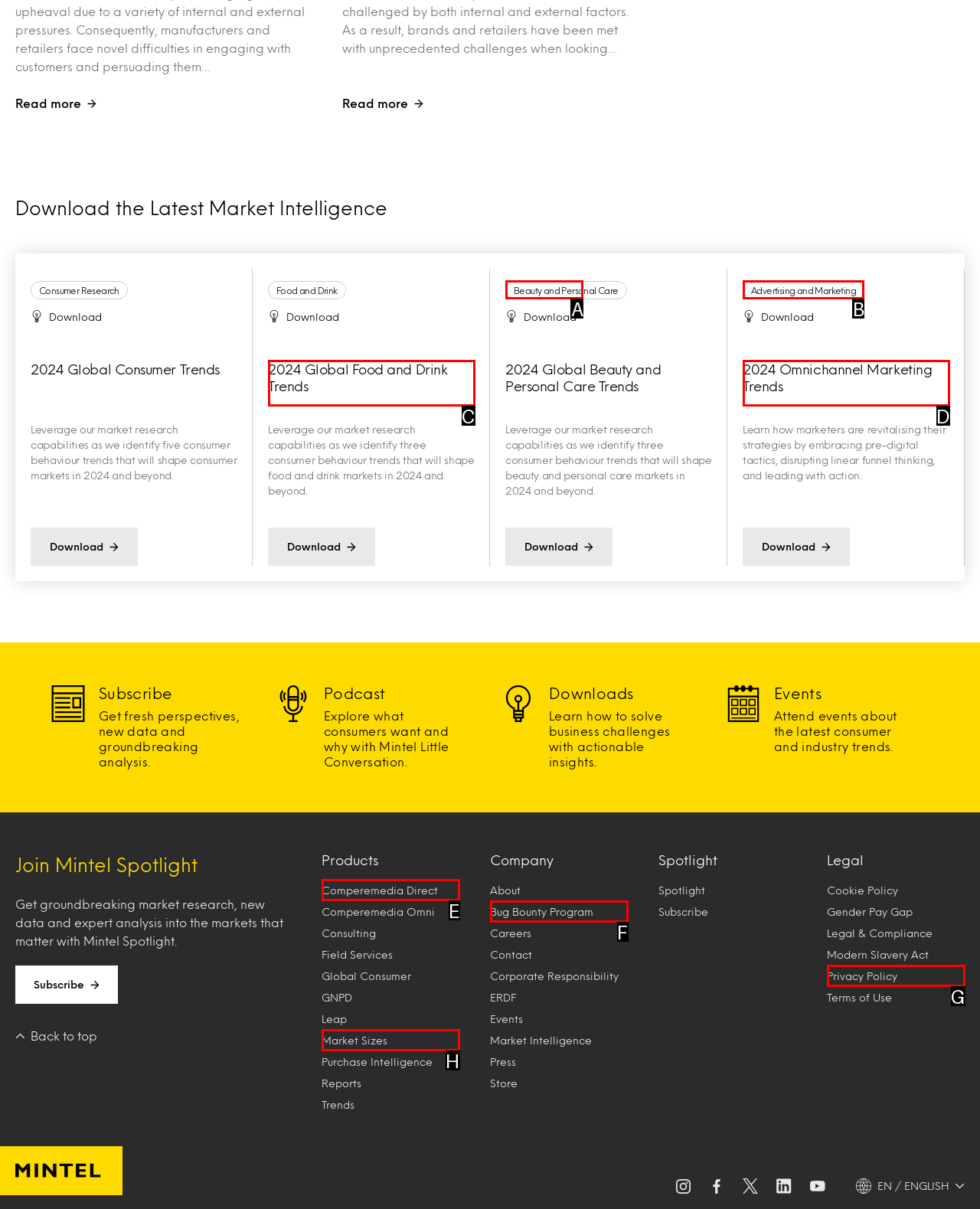Tell me which option best matches the description: Food and Drink
Answer with the option's letter from the given choices directly.

A